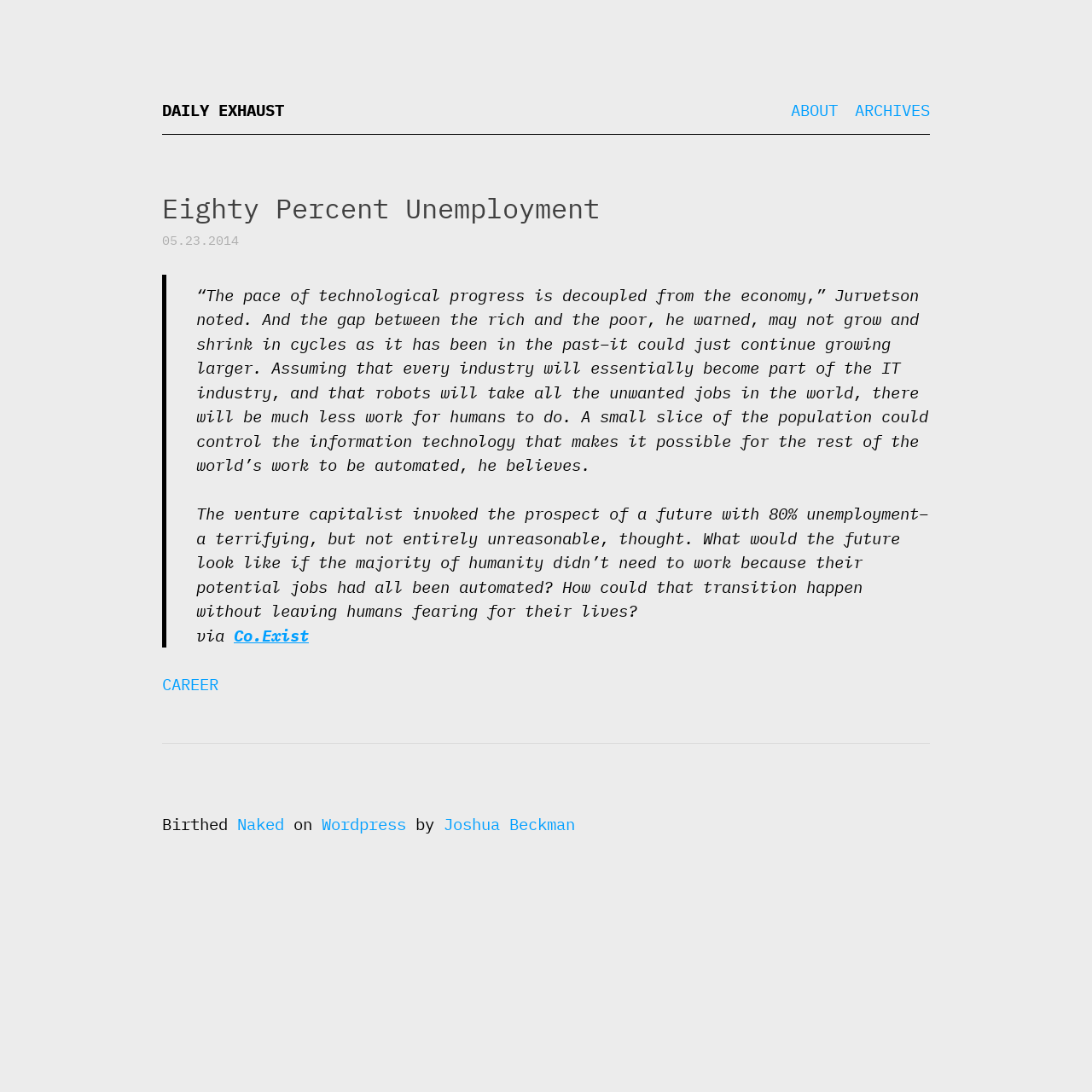Given the element description "Career" in the screenshot, predict the bounding box coordinates of that UI element.

[0.148, 0.617, 0.2, 0.636]